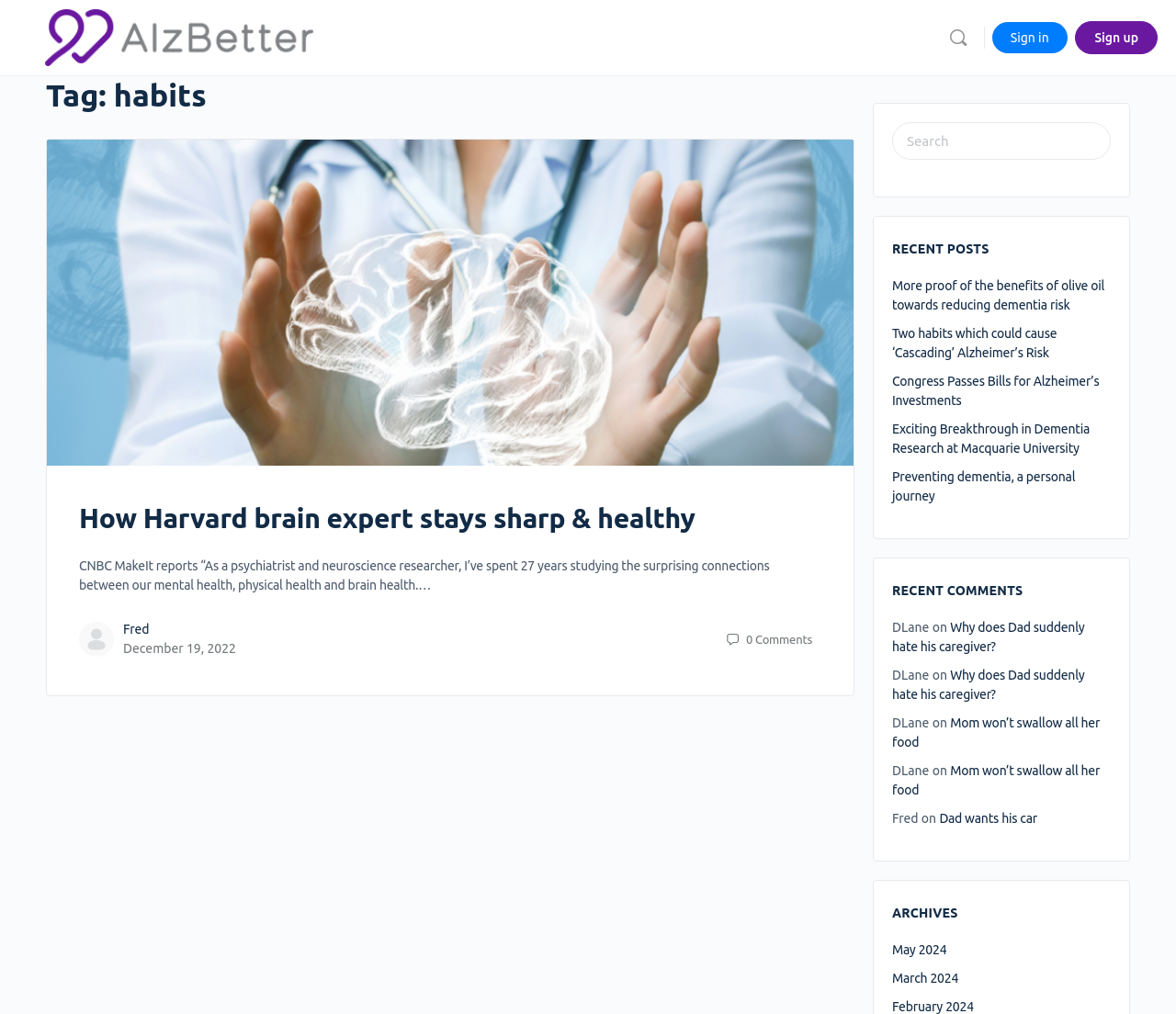Please find the bounding box coordinates of the section that needs to be clicked to achieve this instruction: "Search for habits".

[0.759, 0.12, 0.945, 0.171]